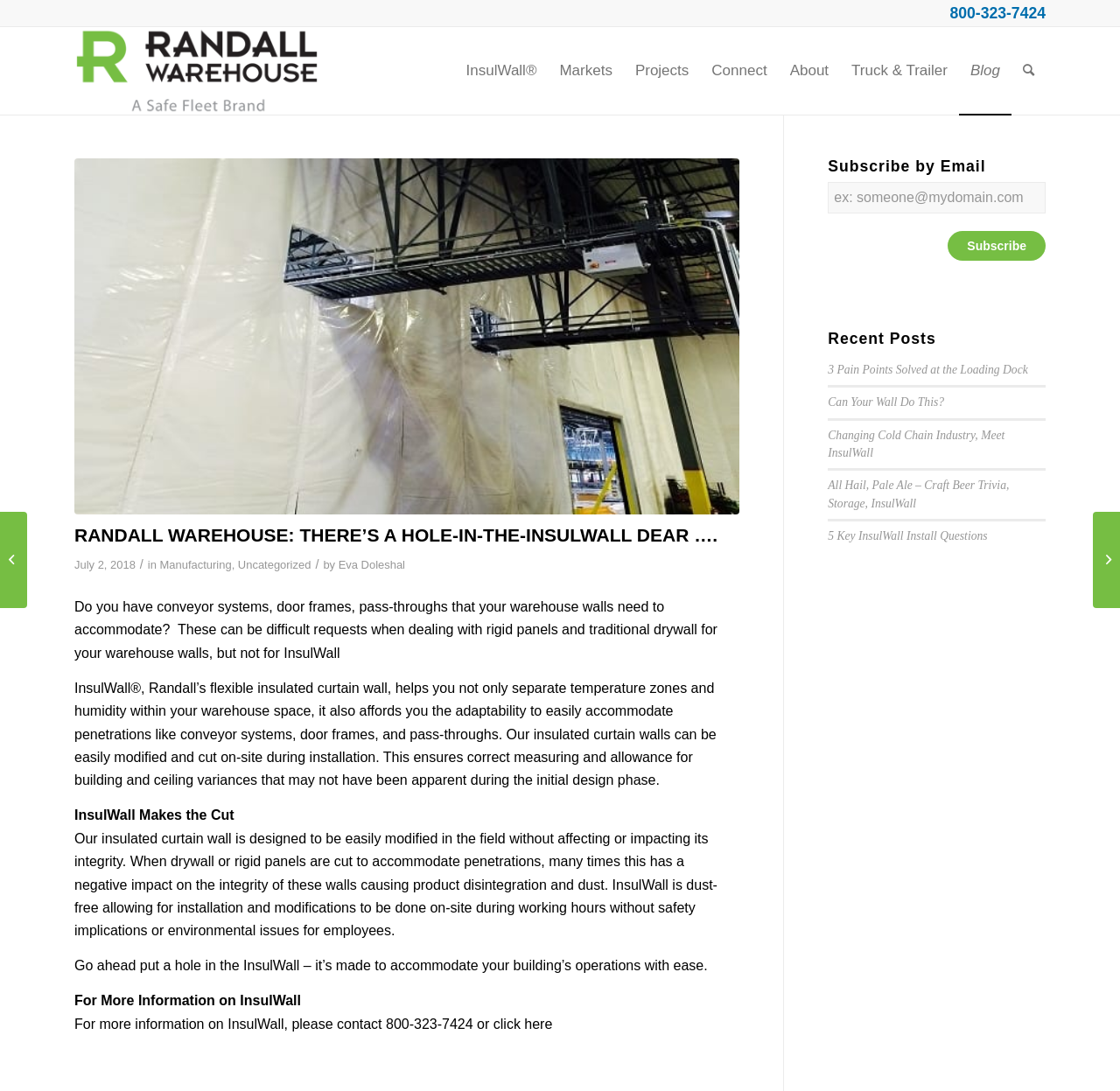Provide an in-depth caption for the contents of the webpage.

This webpage is about InsulWall, a flexible insulated curtain wall solution for warehouses. At the top, there is a phone number "800-323-7424" and a logo of Randall Warehouse. Below the logo, there is a menu bar with several menu items, including "InsulWall", "Markets", "Projects", "Connect", "About", "Truck & Trailer", "Blog", and "Search".

On the left side of the page, there is a large section that contains an image and several paragraphs of text. The image is related to InsulWall and its benefits. The text explains how InsulWall can accommodate conveyor systems, door frames, and pass-throughs in warehouse walls, making it a flexible and adaptable solution. It also highlights the advantages of InsulWall over traditional drywall and rigid panels.

Below this section, there is a heading "RANDALL WAREHOUSE: THERE’S A HOLE-IN-THE-INSULWALL DEAR …." followed by a date "July 2, 2018" and several links to categories, including "Manufacturing" and "Uncategorized". There is also a link to the author "Eva Doleshal".

On the right side of the page, there is a complementary section that contains several elements. At the top, there is a heading "Subscribe by Email" with a text box to enter an email address and a "Subscribe" button. Below this, there is a heading "Recent Posts" with several links to recent blog posts, including "3 Pain Points Solved at the Loading Dock" and "Can Your Wall Do This?".

At the bottom of the page, there are two links to related articles, one on the left and one on the right. The left link is "3 Ways To Protect Inventory On Loading Docks This Winter" and the right link is "InsulWall keeps it cold with our insulated curtain warehouse walls... IWLA: BRING US THE CHALLENGES THAT KEEP YOU UP AT NIGHT".